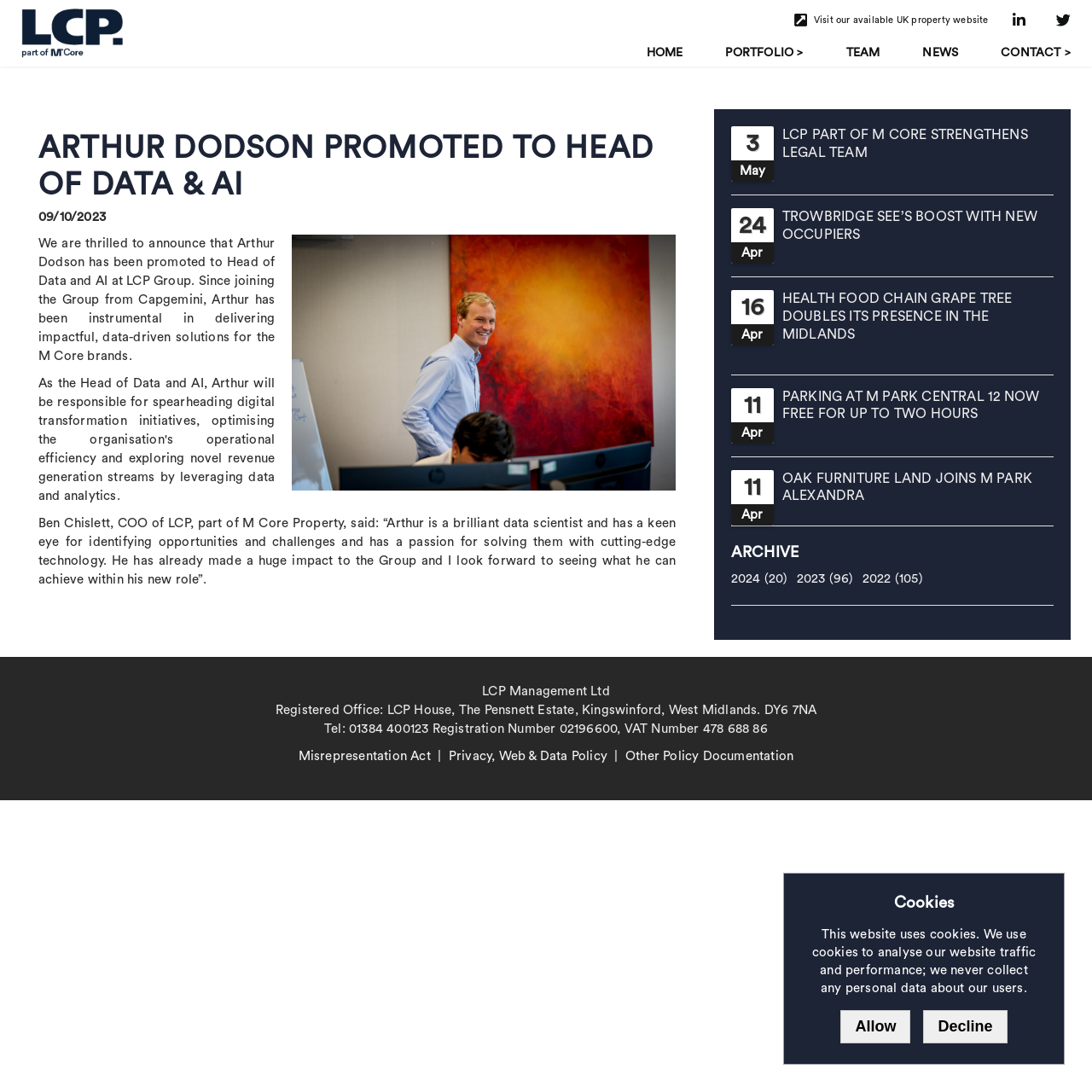Please find the bounding box coordinates of the clickable region needed to complete the following instruction: "Check NEWS". The bounding box coordinates must consist of four float numbers between 0 and 1, i.e., [left, top, right, bottom].

[0.825, 0.035, 0.897, 0.062]